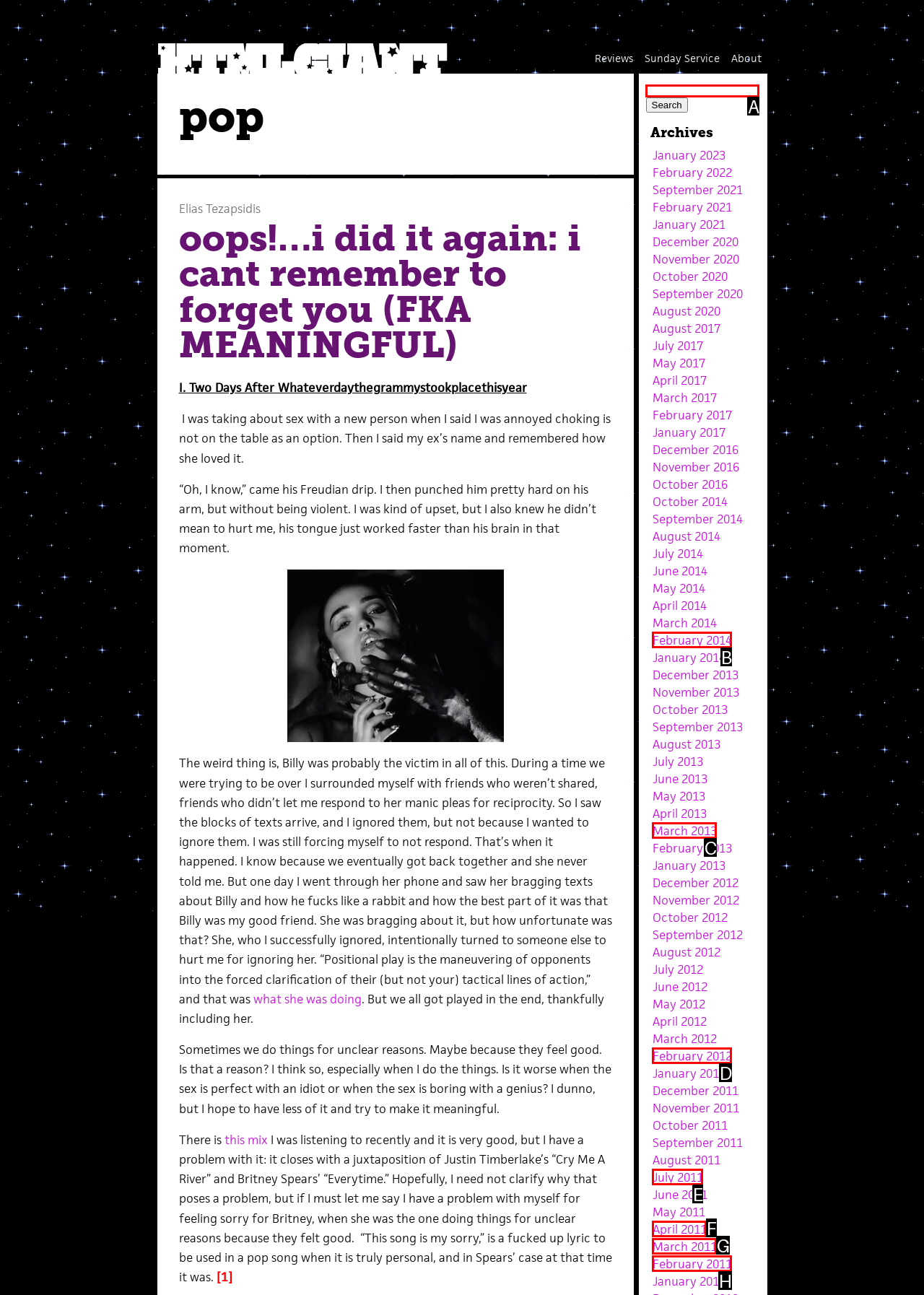Which lettered option matches the following description: name="s"
Provide the letter of the matching option directly.

A